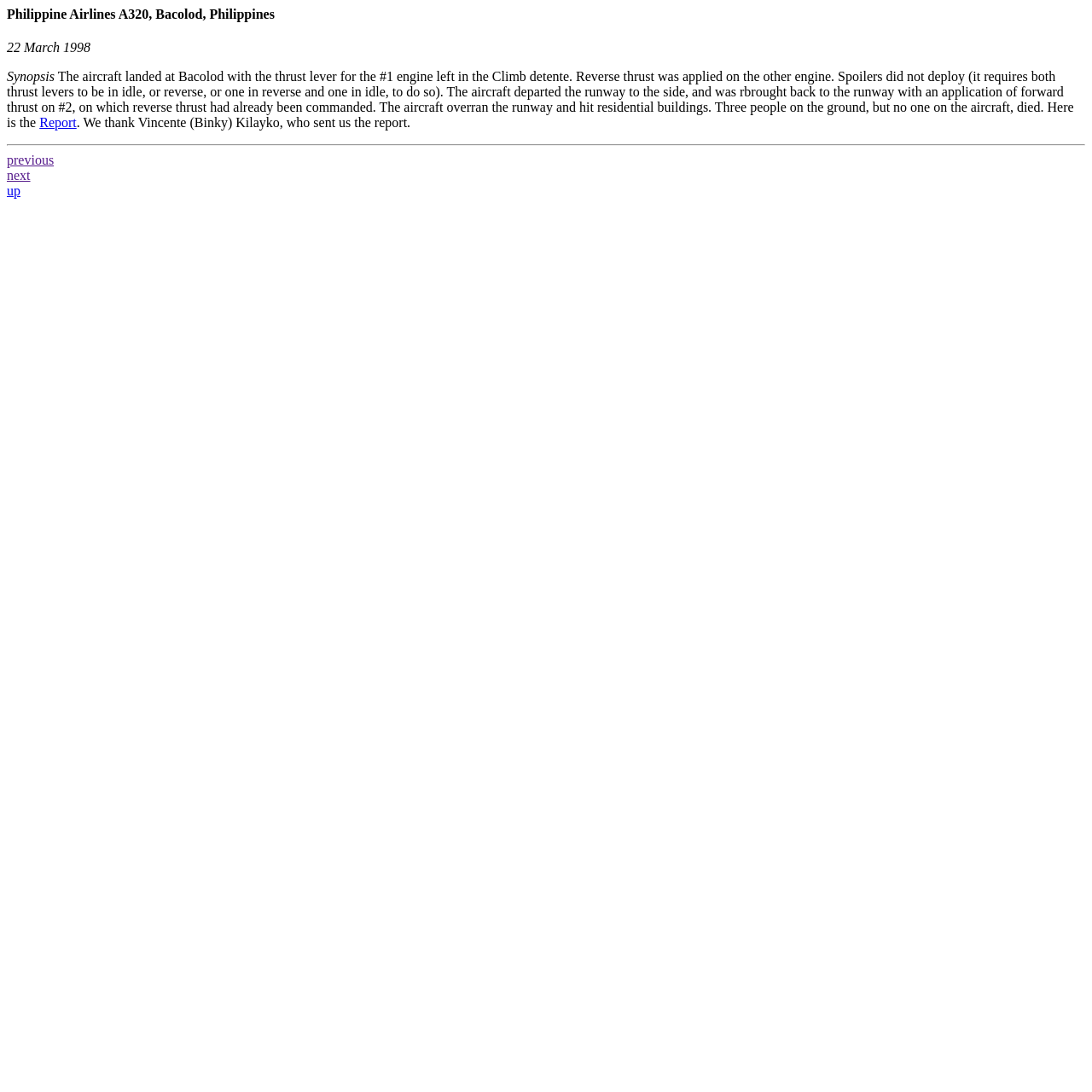What is the purpose of the 'Report' link? Analyze the screenshot and reply with just one word or a short phrase.

To access the report